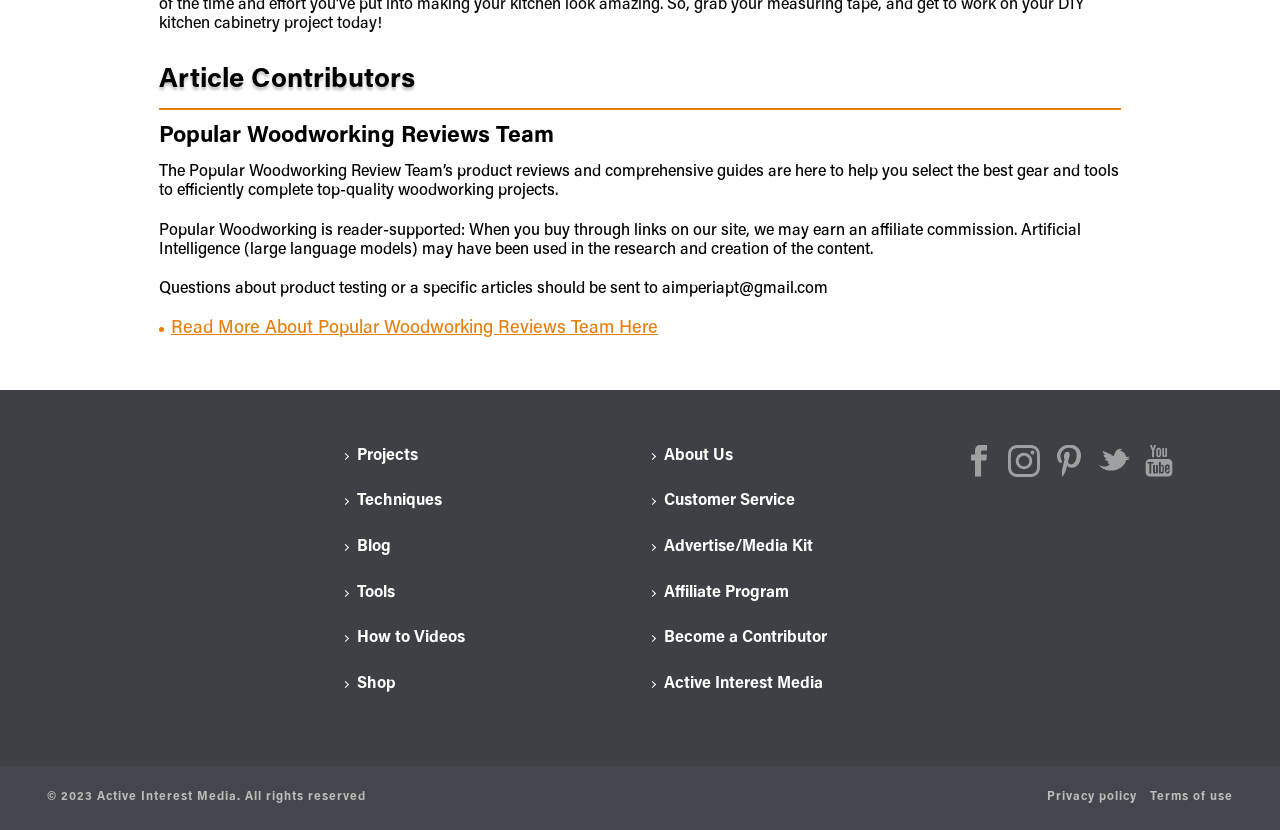What is the copyright year of the website?
Give a thorough and detailed response to the question.

The copyright year can be found in the static text '© 2023 Active Interest Media. All rights reserved' which indicates the year of copyright.